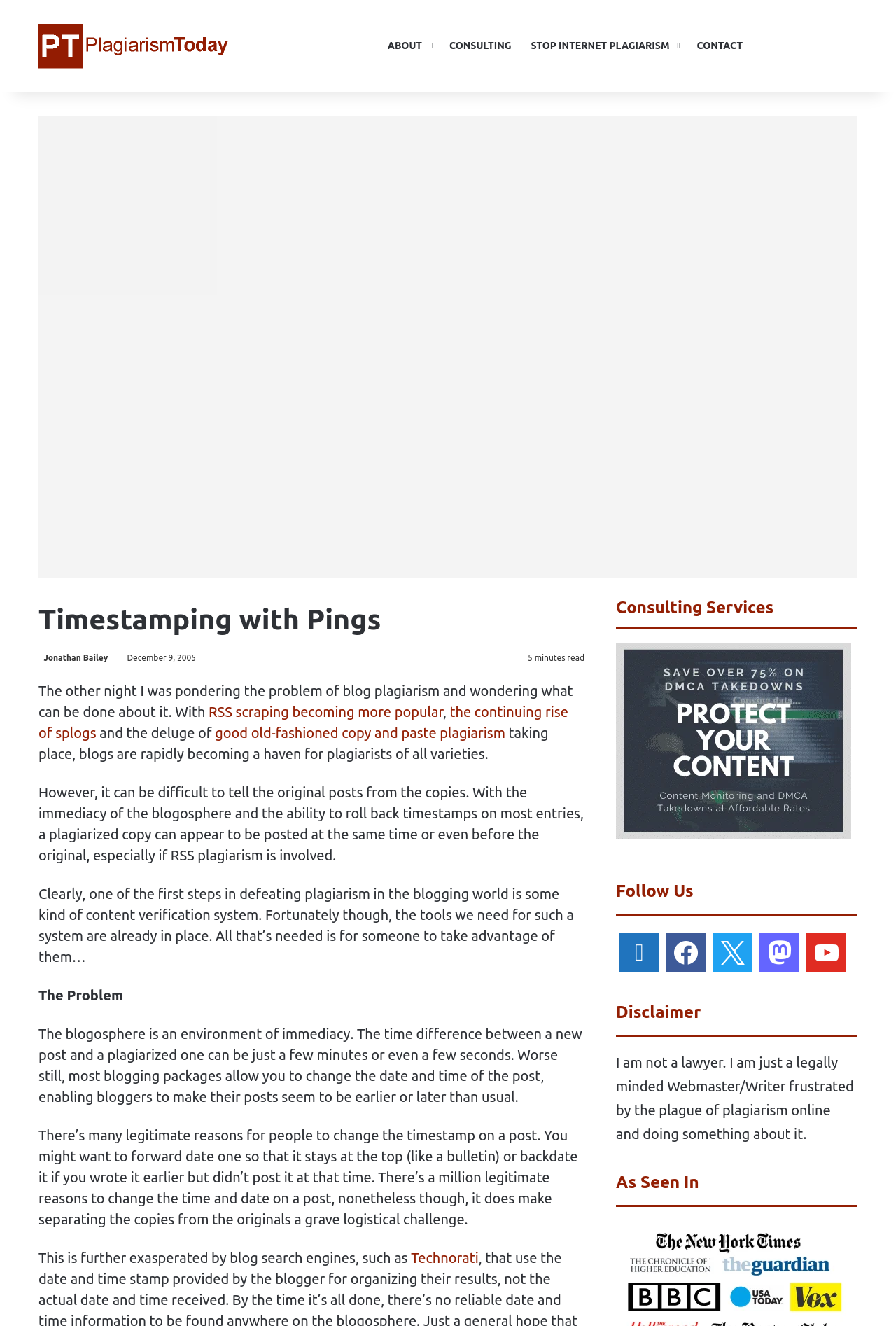What is the author's profession?
Answer the question in a detailed and comprehensive manner.

The author mentions in the disclaimer section that they are a 'legally minded Webmaster/Writer', indicating that they have a professional background in writing and web development.